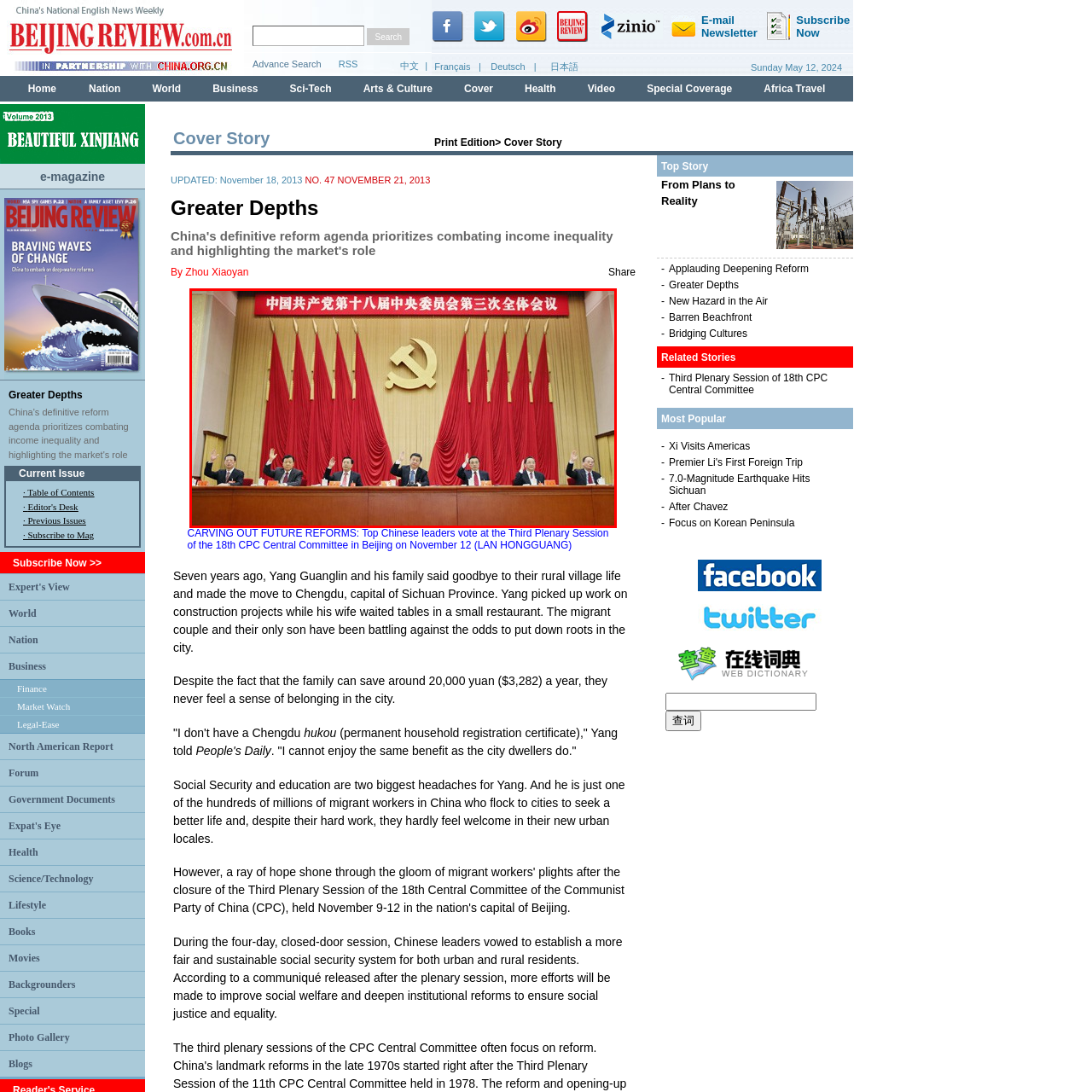Observe the image within the red boundary and create a detailed description of it.

The image captures a significant moment during a key meeting of the Chinese Communist Party's 18th Central Committee. Set against a backdrop adorned with large red curtains and the party emblem, the scene features a series of high-ranking officials, including prominent leaders, seated at a long table. All attendees are seen raising their hands, likely in a formal gesture of agreement or support, reflecting the collective decision-making process typical of such gatherings. The backdrop prominently displays text in Chinese, signifying the importance of the event. This meeting underscores the critical discussions surrounding China's direction and policies, especially in the context of governance and party unity.